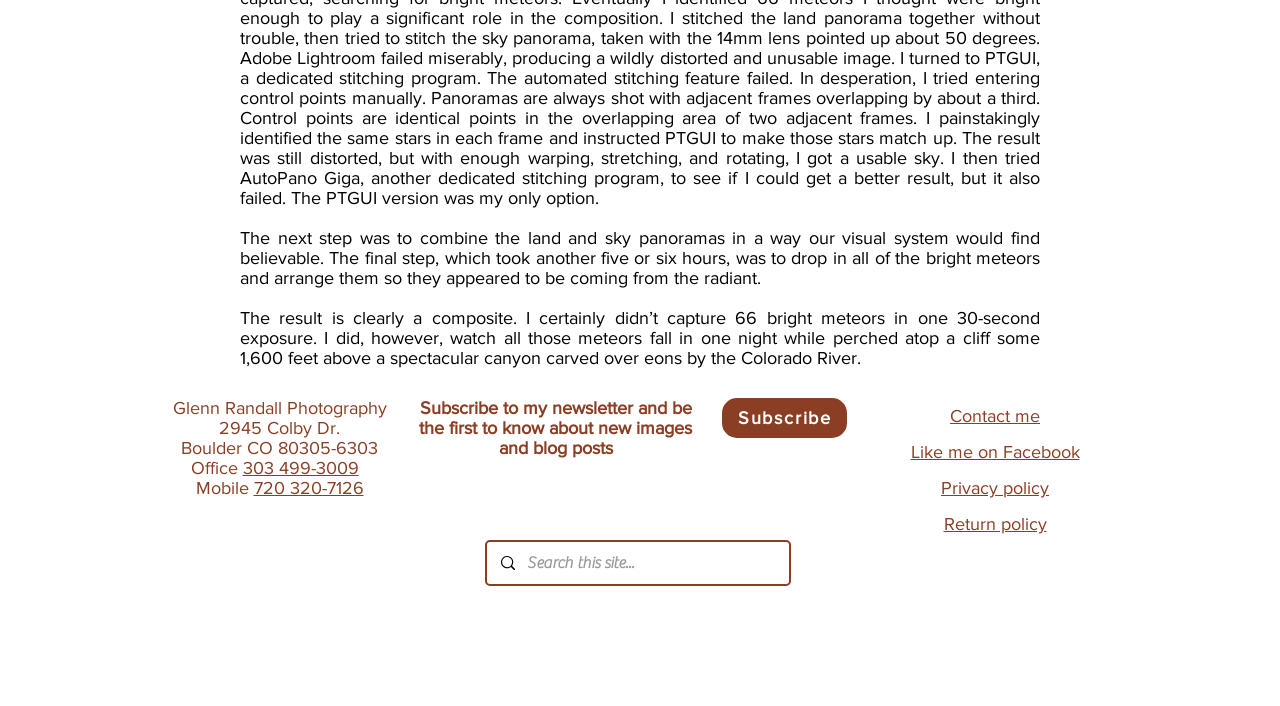Please locate the bounding box coordinates of the region I need to click to follow this instruction: "Subscribe to the newsletter".

[0.564, 0.564, 0.662, 0.621]